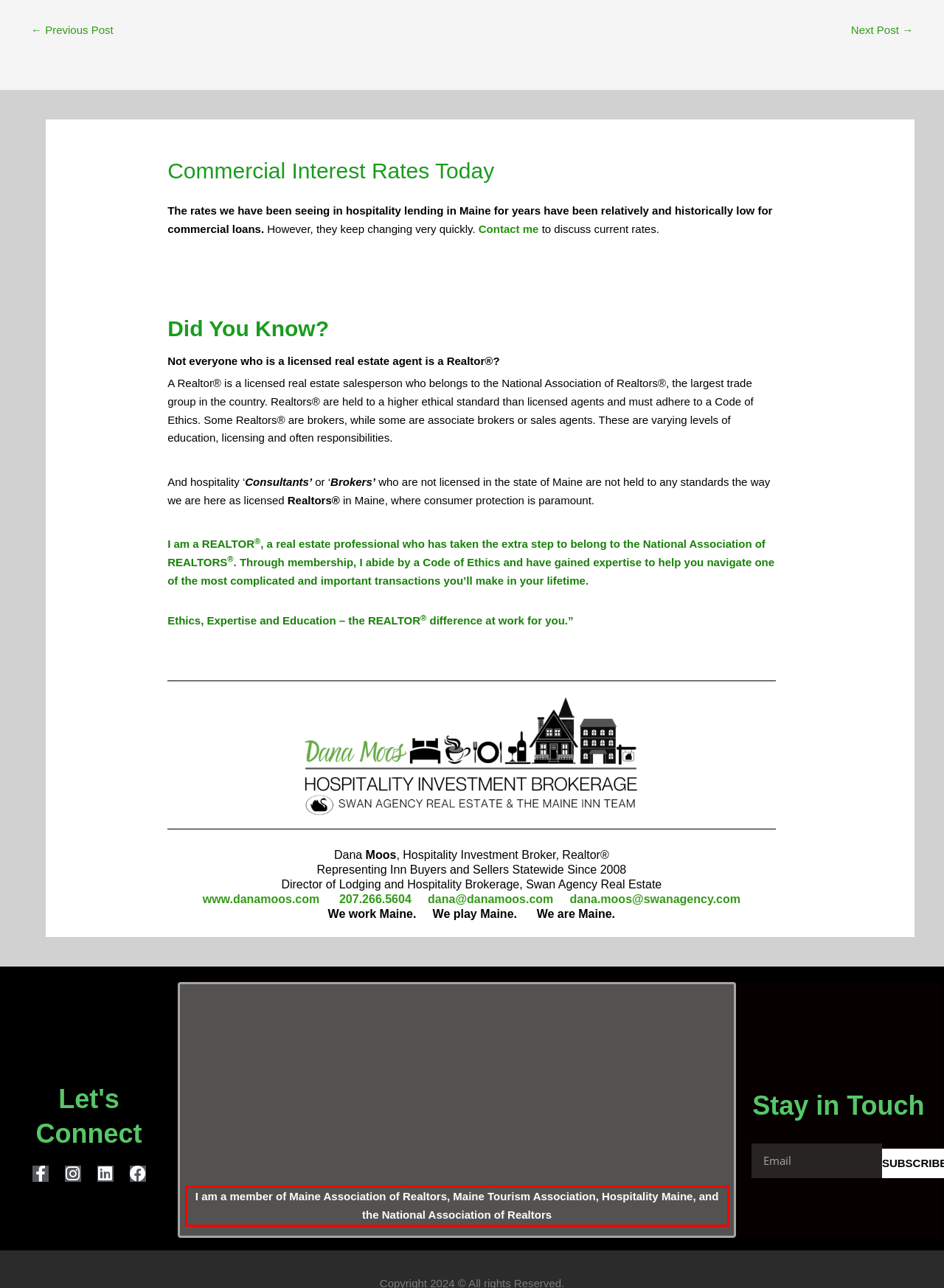Examine the webpage screenshot and use OCR to obtain the text inside the red bounding box.

I am a member of Maine Association of Realtors, Maine Tourism Association, Hospitality Maine, and the National Association of Realtors